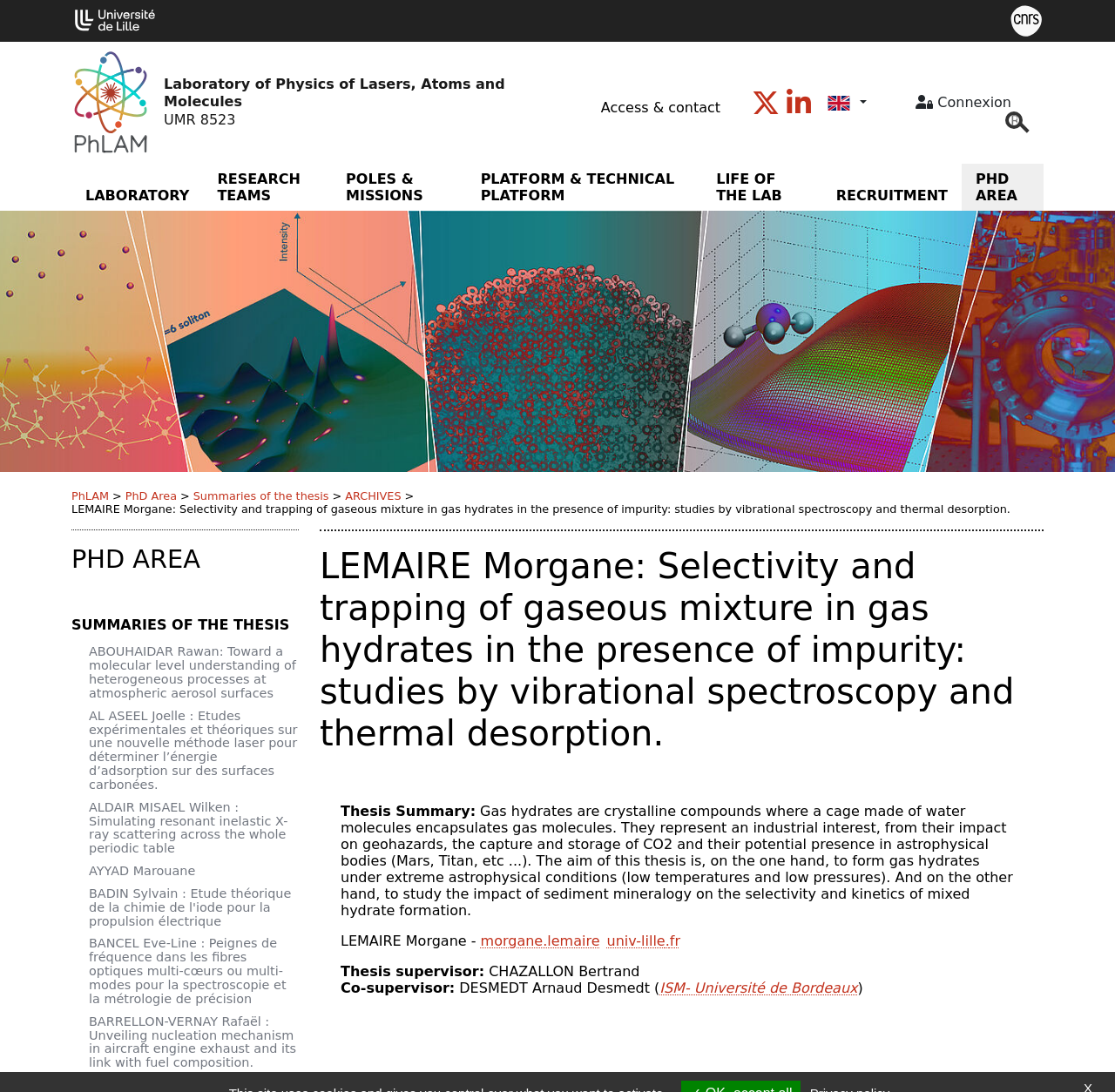Please identify the bounding box coordinates of where to click in order to follow the instruction: "View PhD Area".

[0.064, 0.165, 0.182, 0.193]